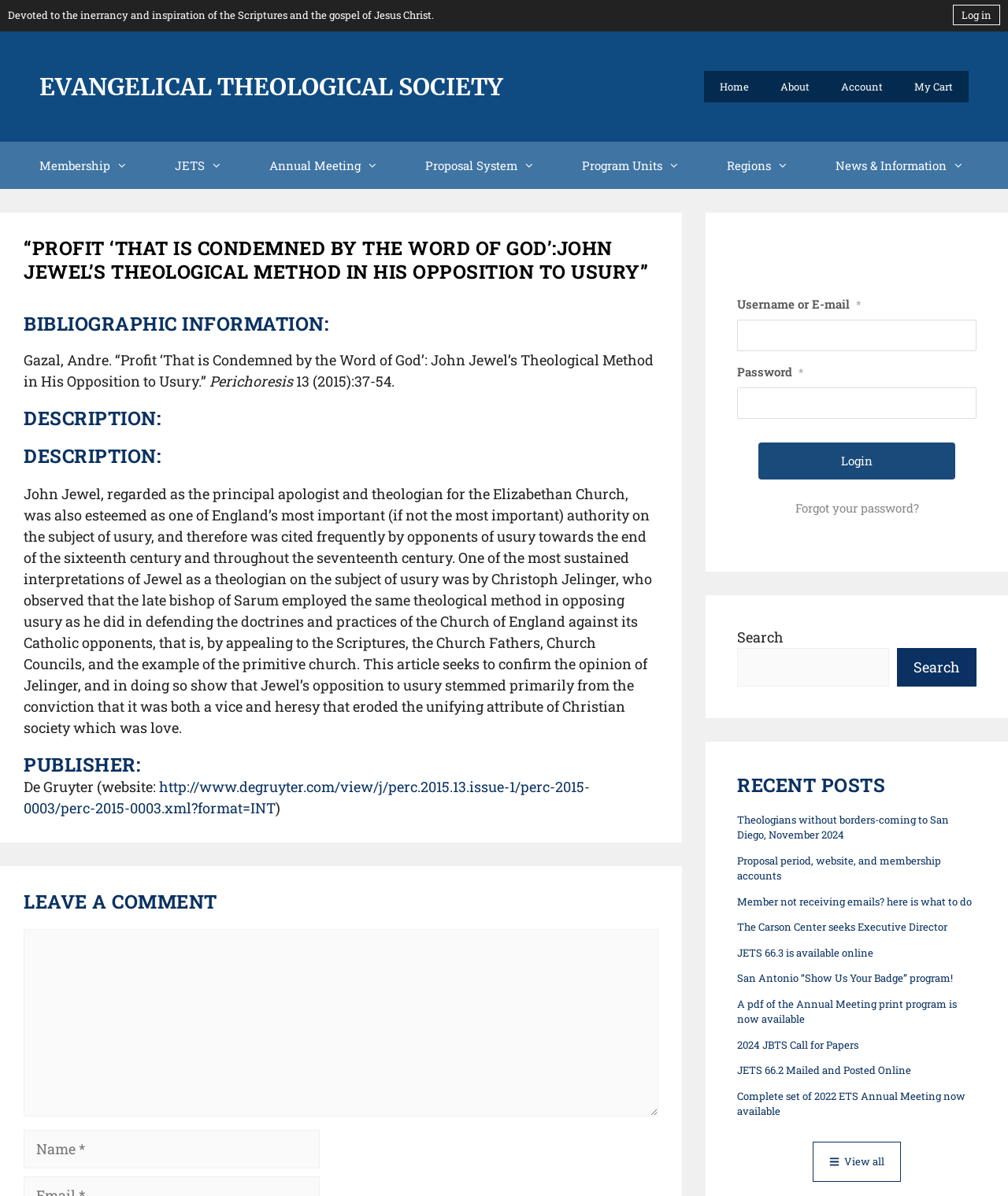What is the title of the article?
Please use the visual content to give a single word or phrase answer.

“Profit ‘That is Condemned by the Word of God’:John Jewel’s Theological Method in His Opposition to Usury”